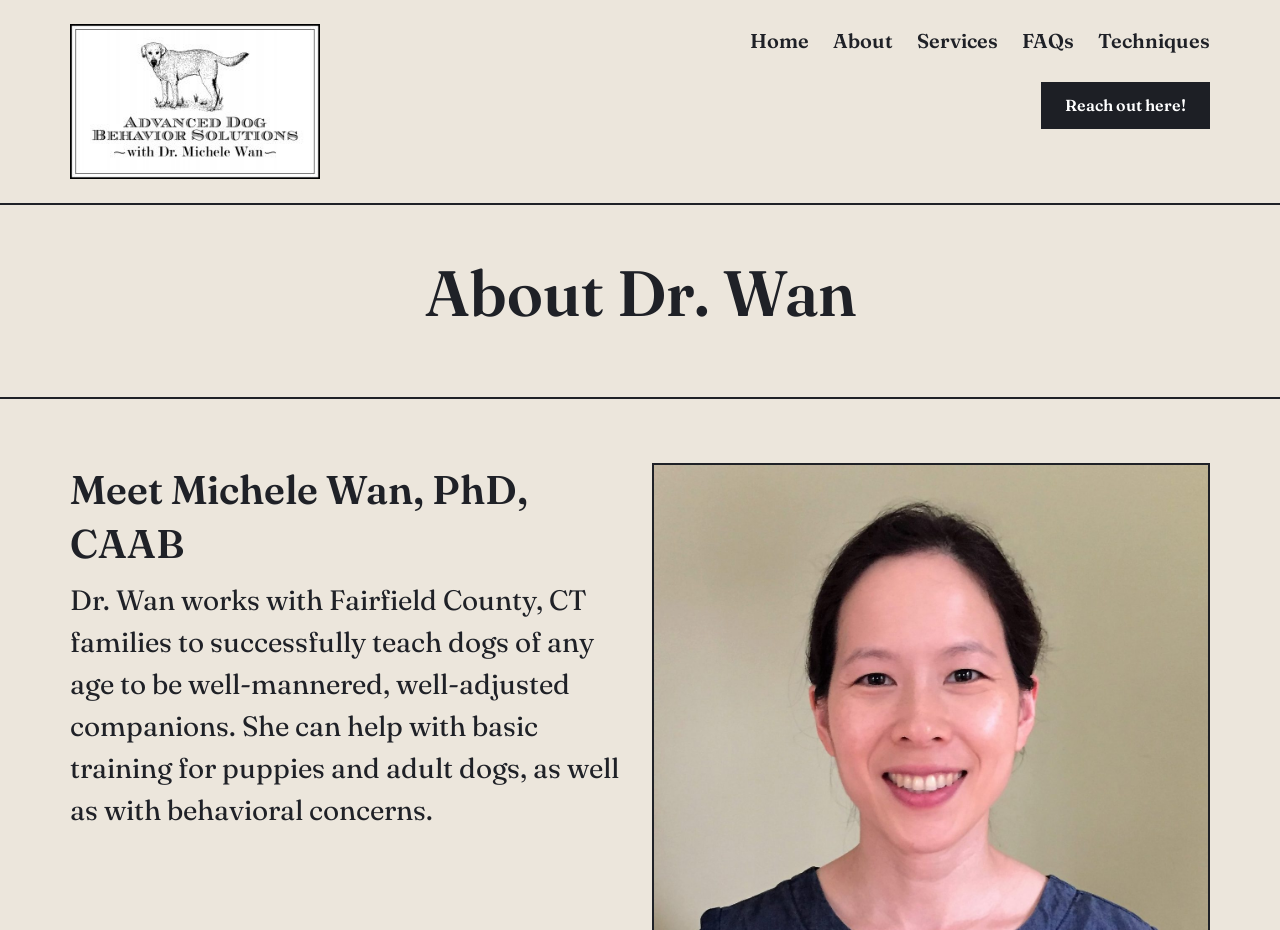How many navigation links are there?
Provide a one-word or short-phrase answer based on the image.

5